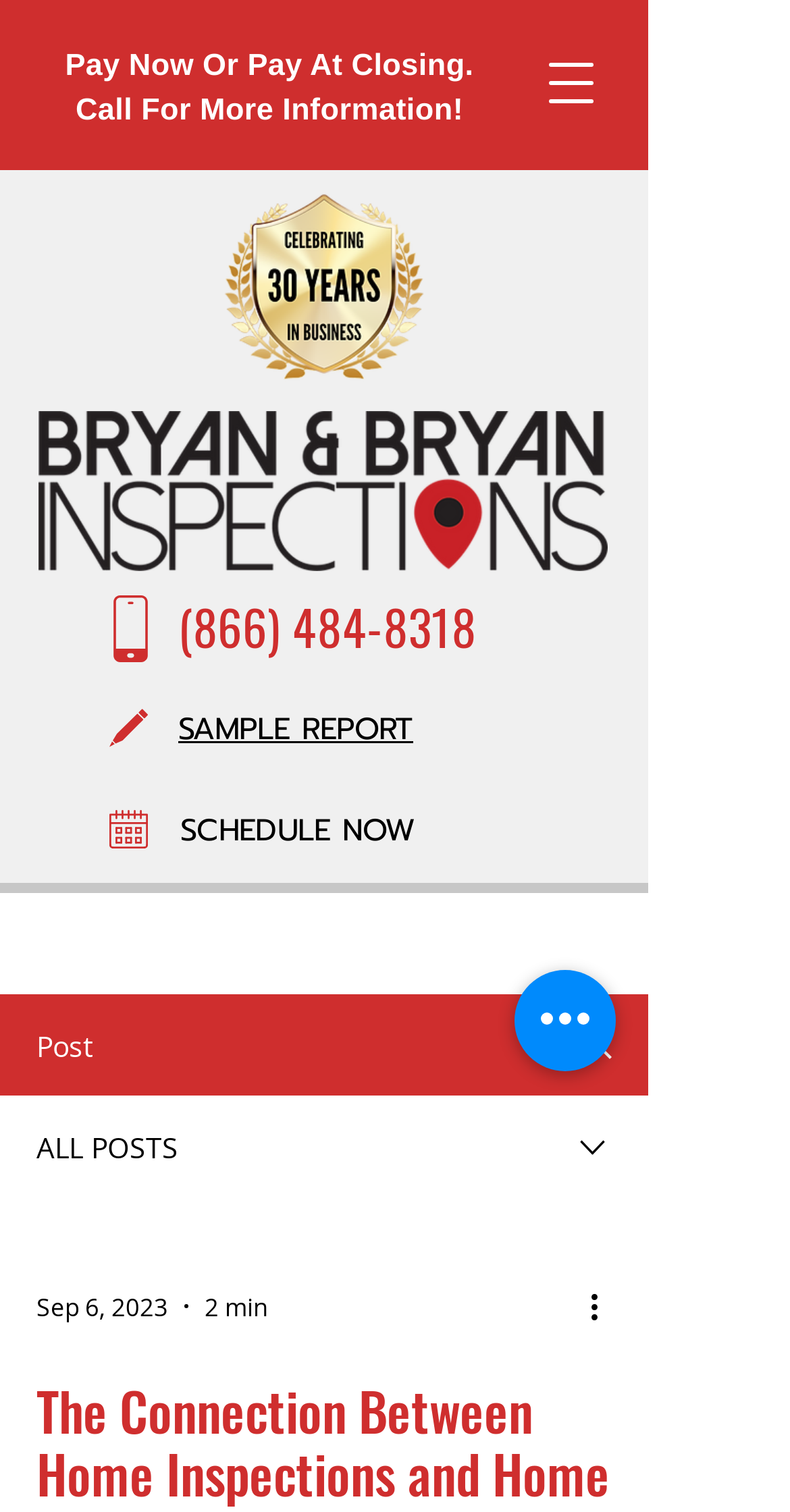Please specify the bounding box coordinates of the clickable section necessary to execute the following command: "Call for more information".

[0.226, 0.39, 0.641, 0.438]